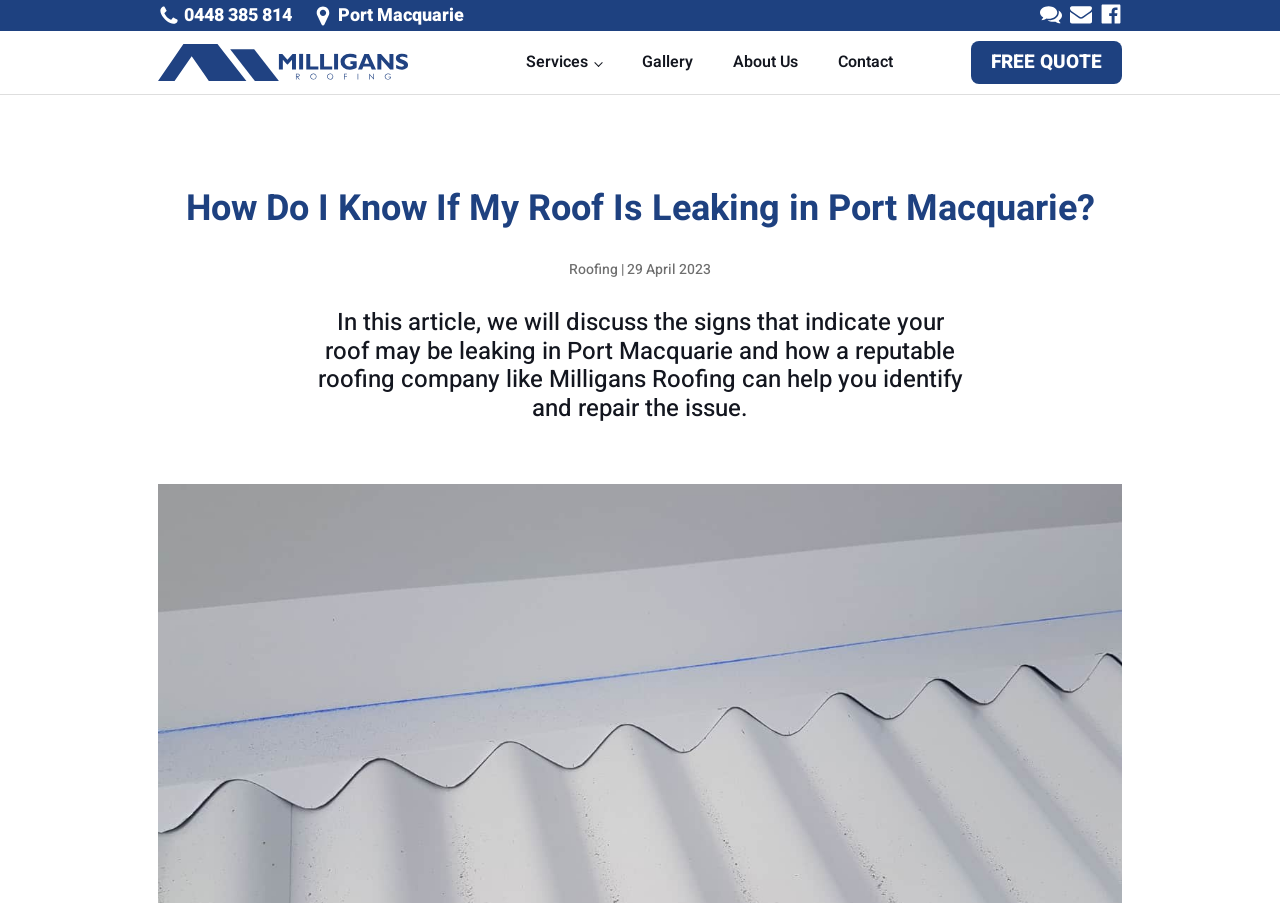Please provide the bounding box coordinates for the UI element as described: "0448 385 814". The coordinates must be four floats between 0 and 1, represented as [left, top, right, bottom].

[0.123, 0.003, 0.228, 0.031]